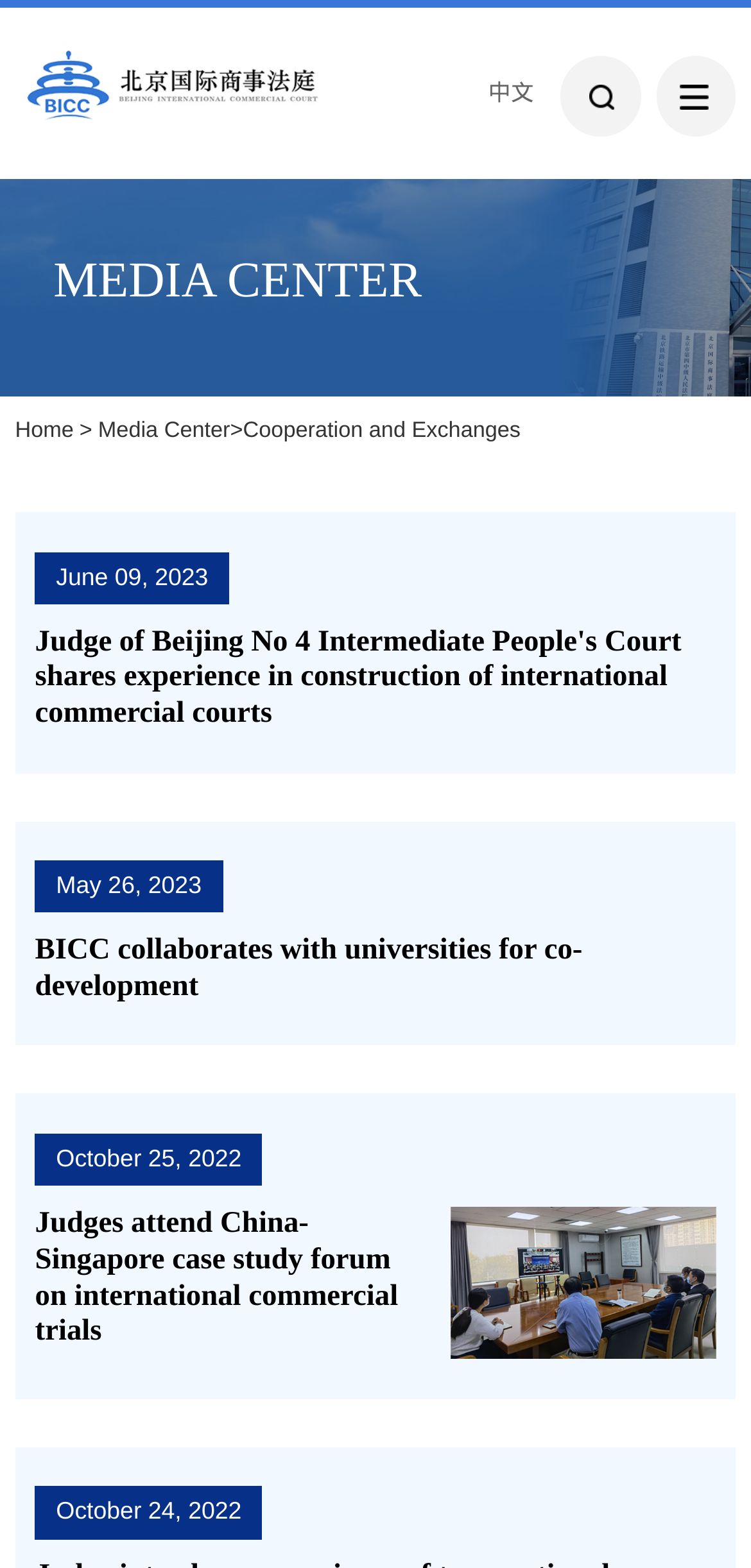Explain in detail what is displayed on the webpage.

The webpage is titled "Cooperation and Exchanges" and has a navigation menu at the top with links to "Home" and "Media Center" on the left, and a language option "中文" on the right. Below the navigation menu, there is a heading "MEDIA CENTER" in the middle.

The main content of the webpage is a list of news articles or announcements, each with a date and a title. The first article is titled "Judge of Beijing No 4 Intermediate People's Court shares experience in construction of international commercial courts" and is dated June 09, 2023. It is located near the top of the page.

Below the first article, there are two more articles, one dated May 26, 2023, titled "BICC collaborates with universities for co-development", and another dated October 25, 2022. The fourth article is dated October 24, 2022, and is titled "Judges attend China-Singapore case study forum on international commercial trials". This article has an accompanying image.

All the article titles are headings, and each has a corresponding link. The dates of the articles are displayed in a smaller font above each article title. The articles are arranged in a vertical list, with the most recent one at the top.